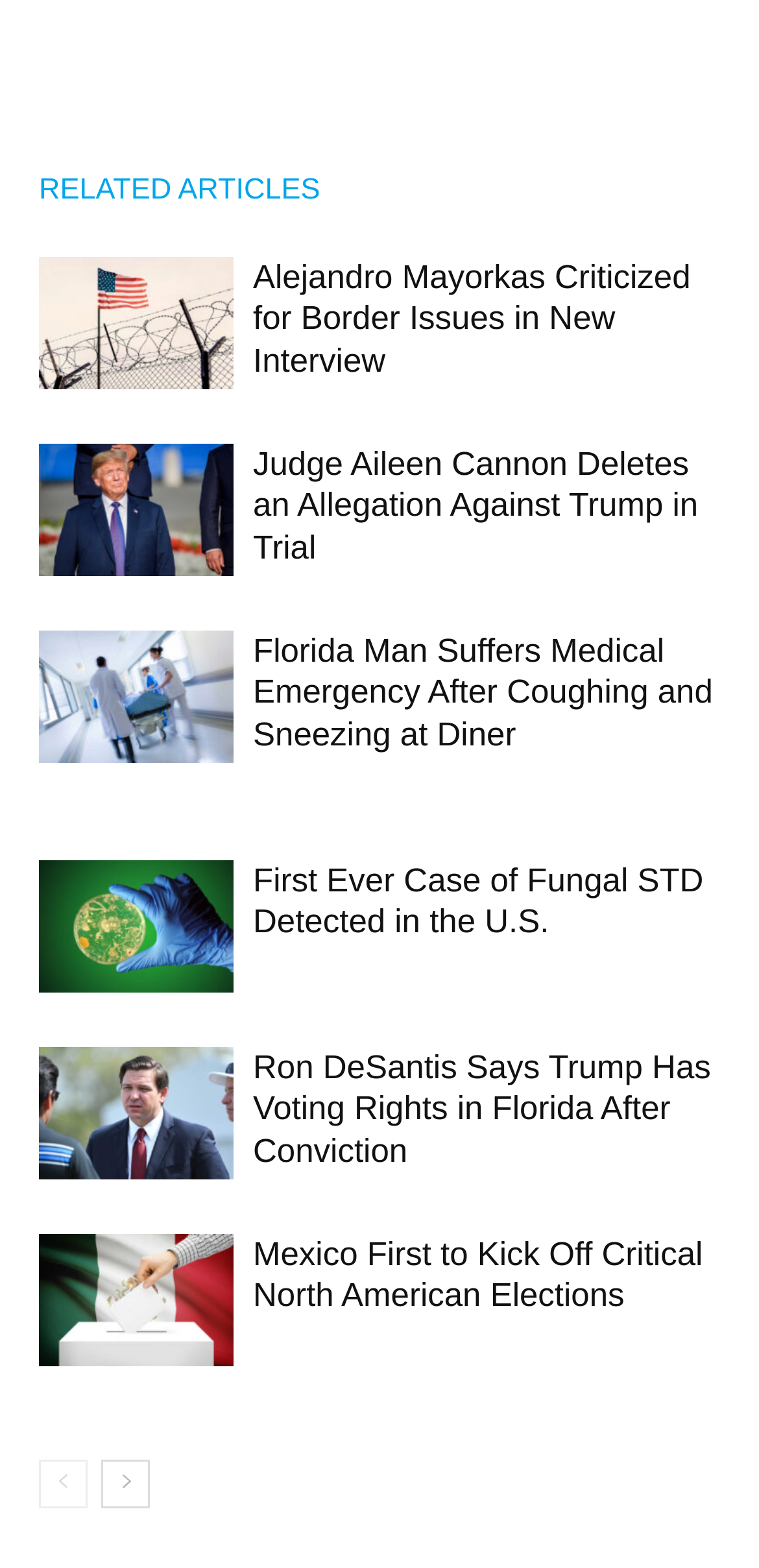Determine the bounding box for the HTML element described here: "aria-label="prev-page"". The coordinates should be given as [left, top, right, bottom] with each number being a float between 0 and 1.

[0.051, 0.93, 0.115, 0.961]